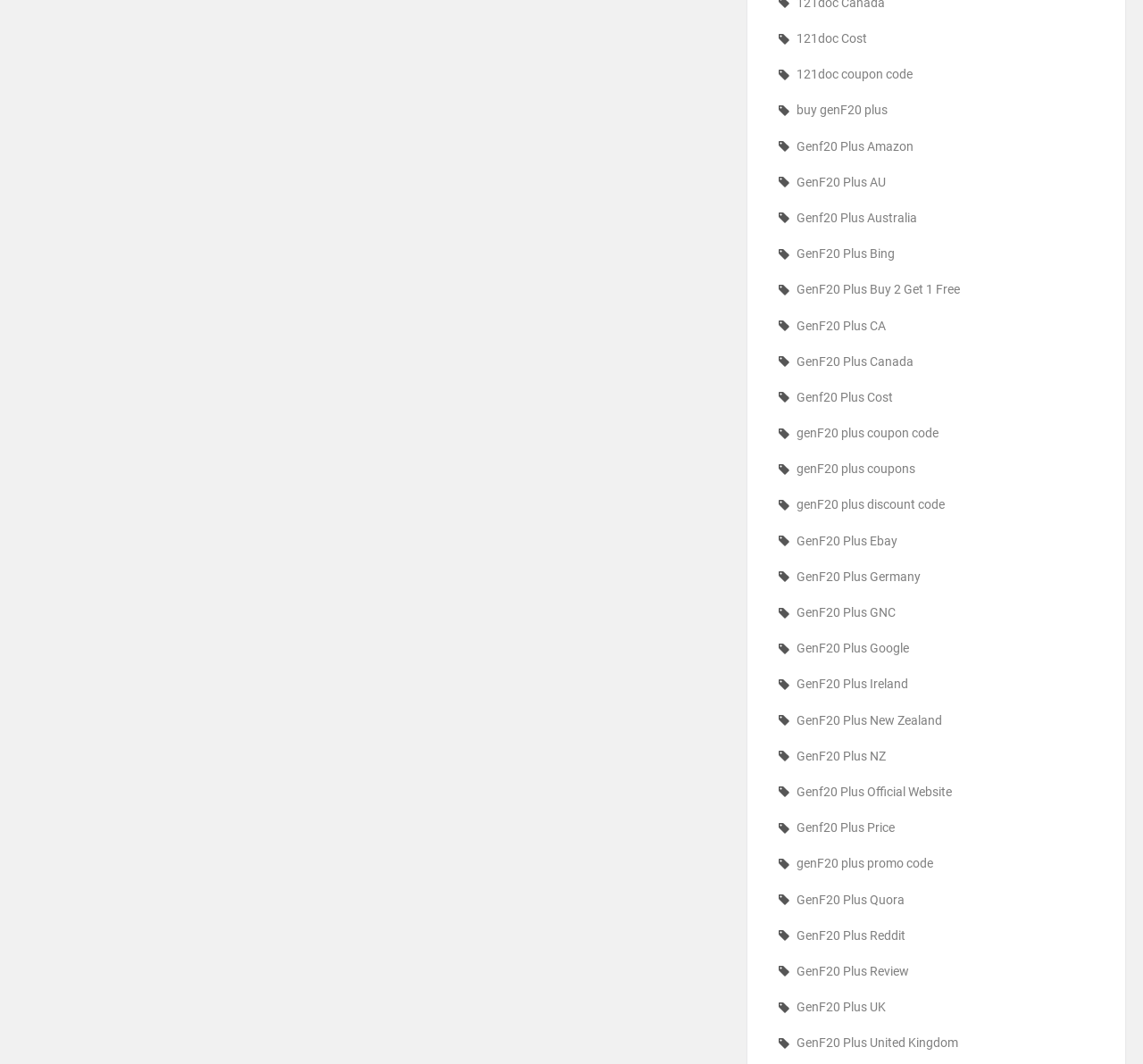What is the common theme among the links?
Please give a detailed and thorough answer to the question, covering all relevant points.

Upon examining the links, it becomes clear that they all relate to GenF20 Plus, a supplement. The links discuss various aspects of the product, such as its cost, coupon codes, and reviews, indicating that the common theme among the links is GenF20 Plus.